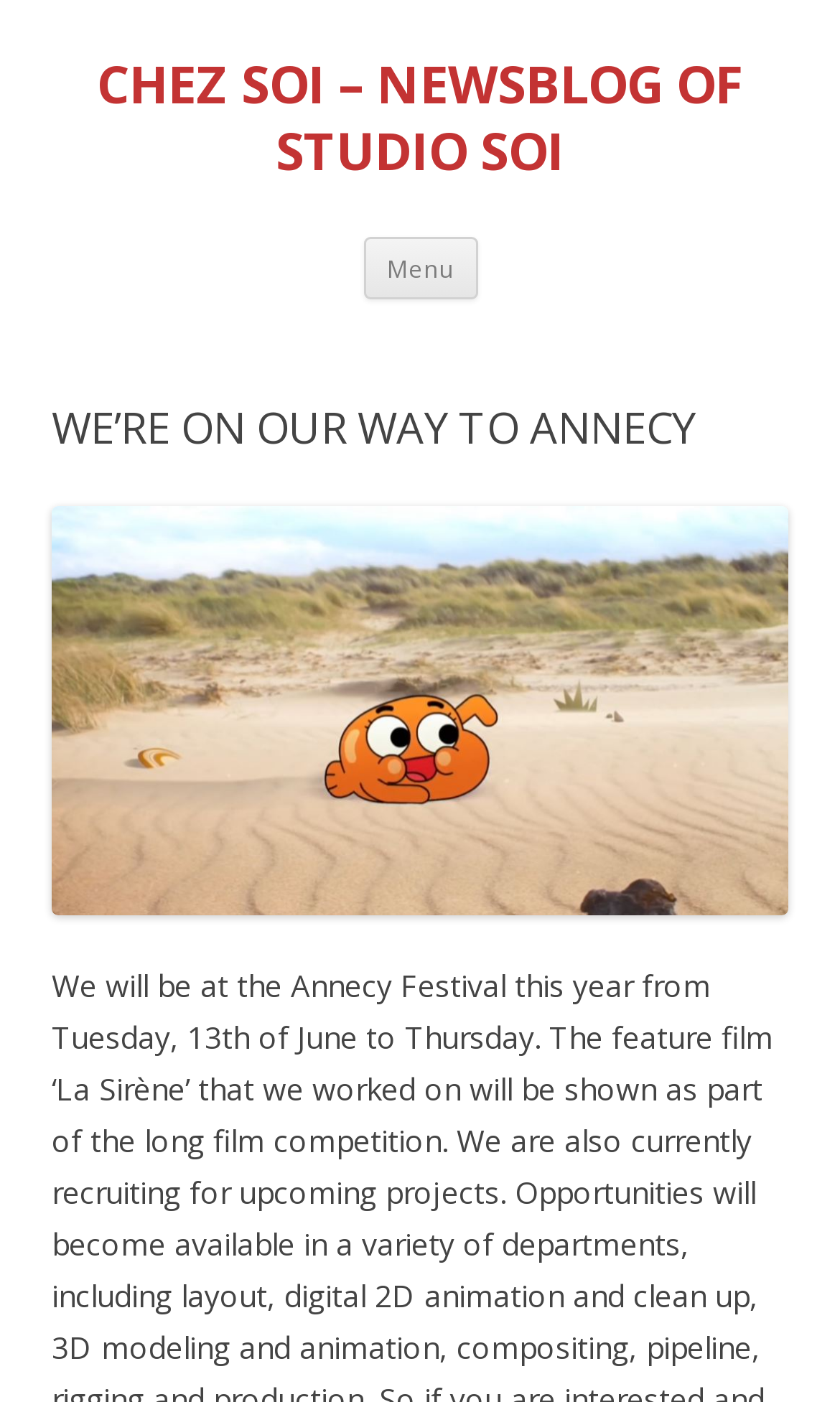What is the name of the newsblog?
Answer the question using a single word or phrase, according to the image.

CHEZ SOI